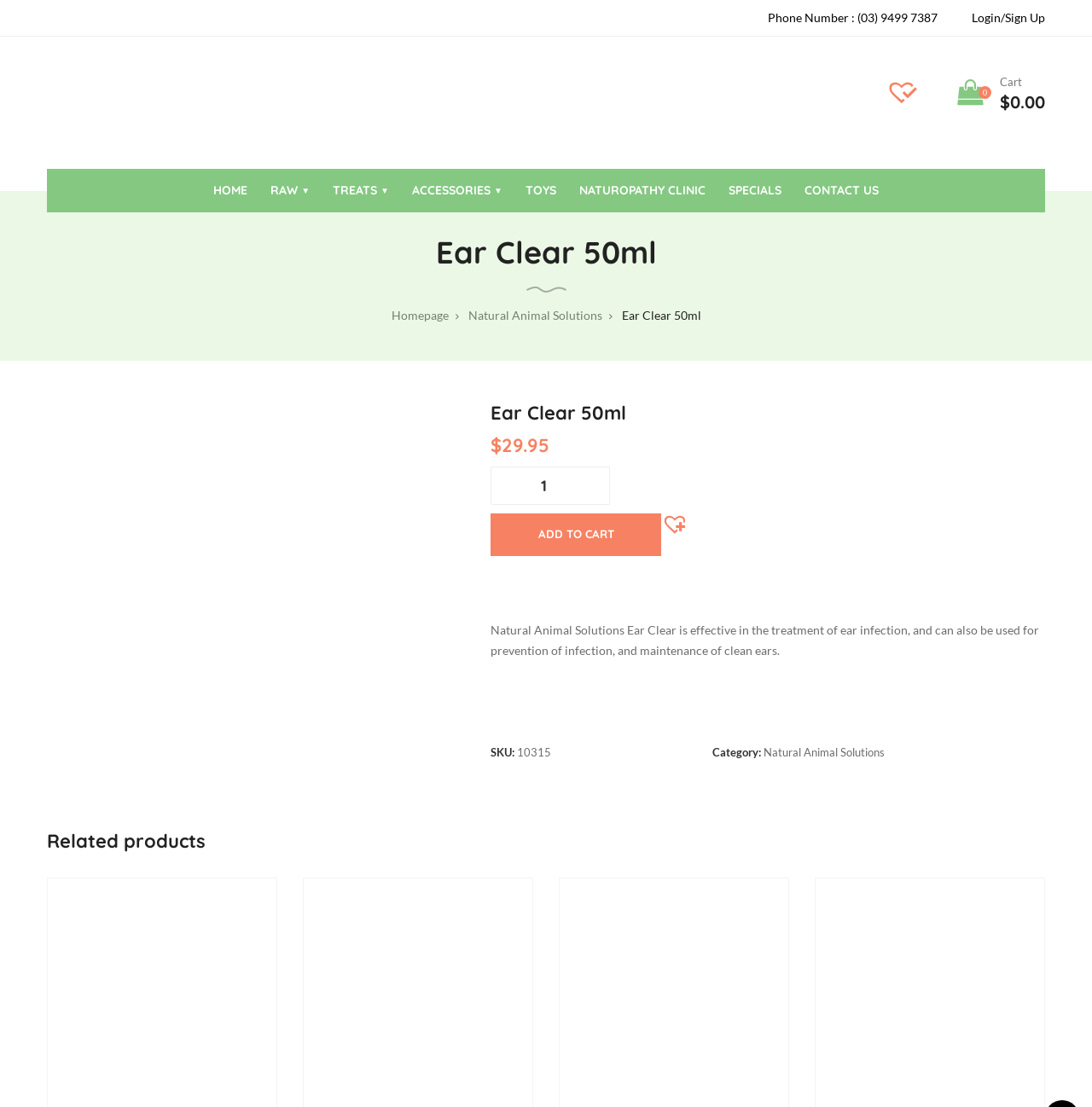What is the purpose of the Ear Clear 50ml product?
Examine the image and provide an in-depth answer to the question.

I found the purpose by looking at the static text element with the content 'Natural Animal Solutions Ear Clear is effective in the treatment of ear infection, and can also be used for prevention of infection, and maintenance of clean ears.' located below the product image.